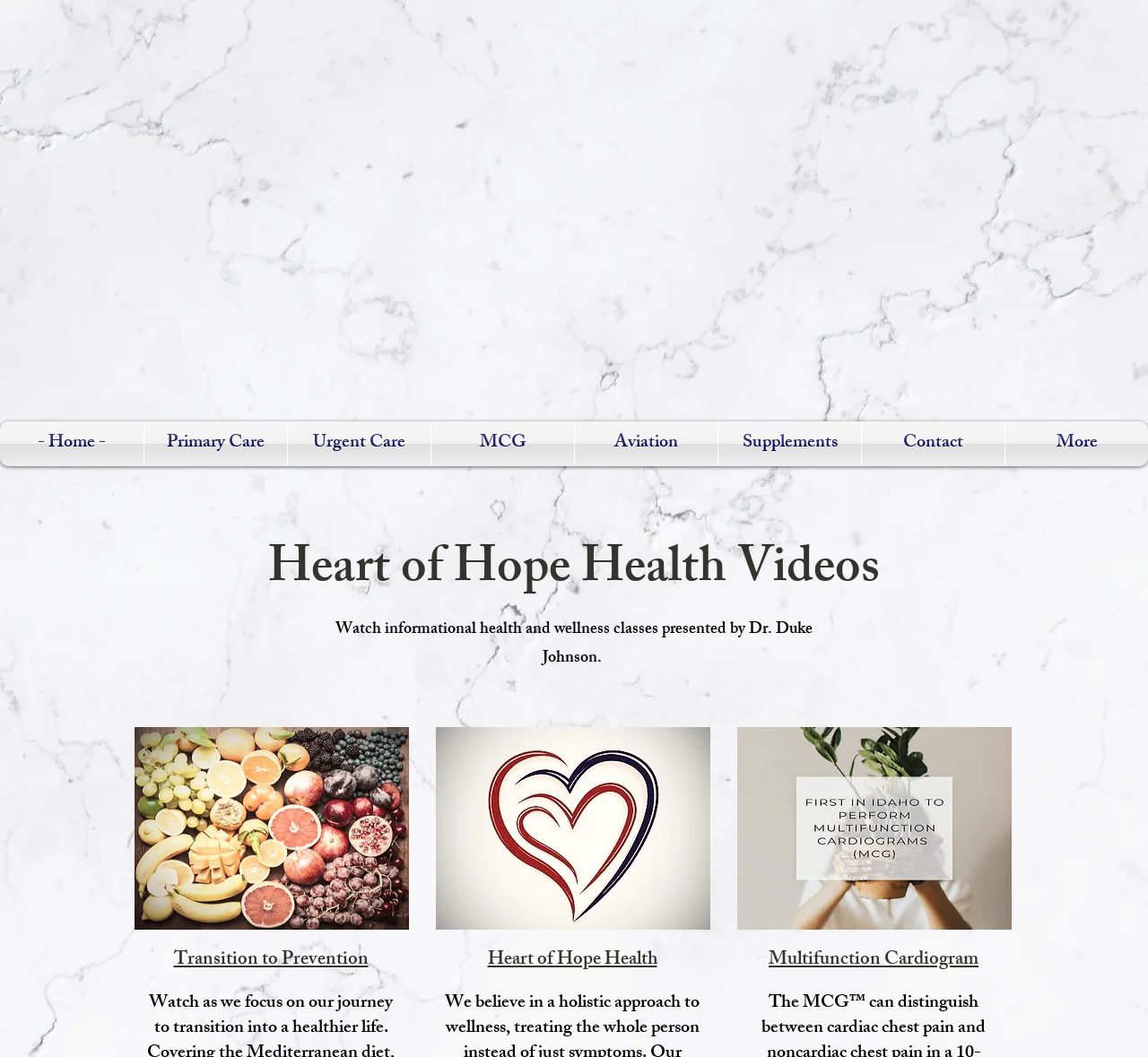Highlight the bounding box of the UI element that corresponds to this description: "Urgent Care".

[0.251, 0.399, 0.375, 0.441]